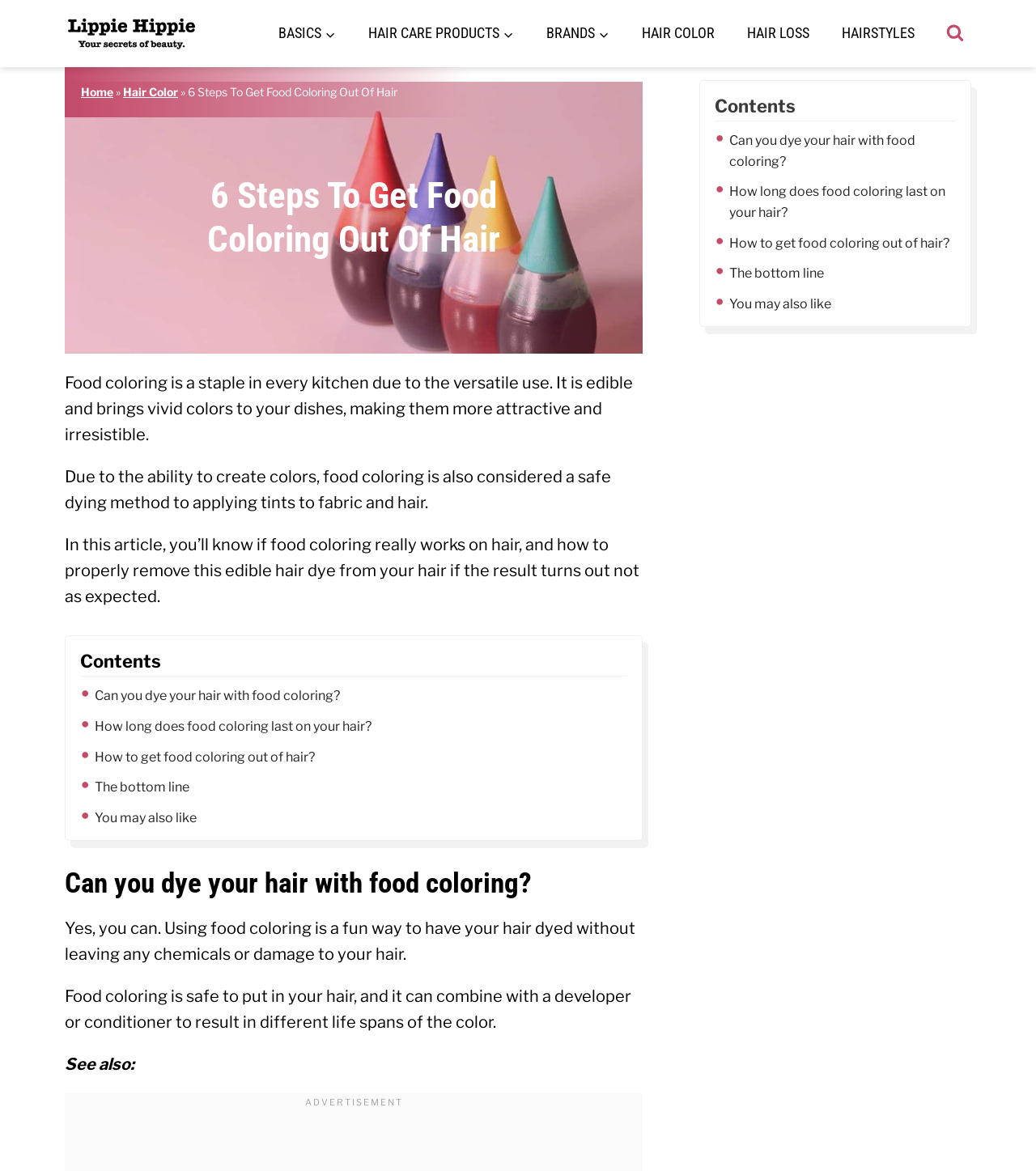What is the purpose of the 'Child menu of Basics' button?
Based on the screenshot, give a detailed explanation to answer the question.

The 'Child menu of Basics' button is likely a dropdown menu that shows sub-categories or sub-topics related to 'Basics' when clicked. This is inferred from the presence of similar buttons for other categories like 'Hair Care Products' and 'Brands'.